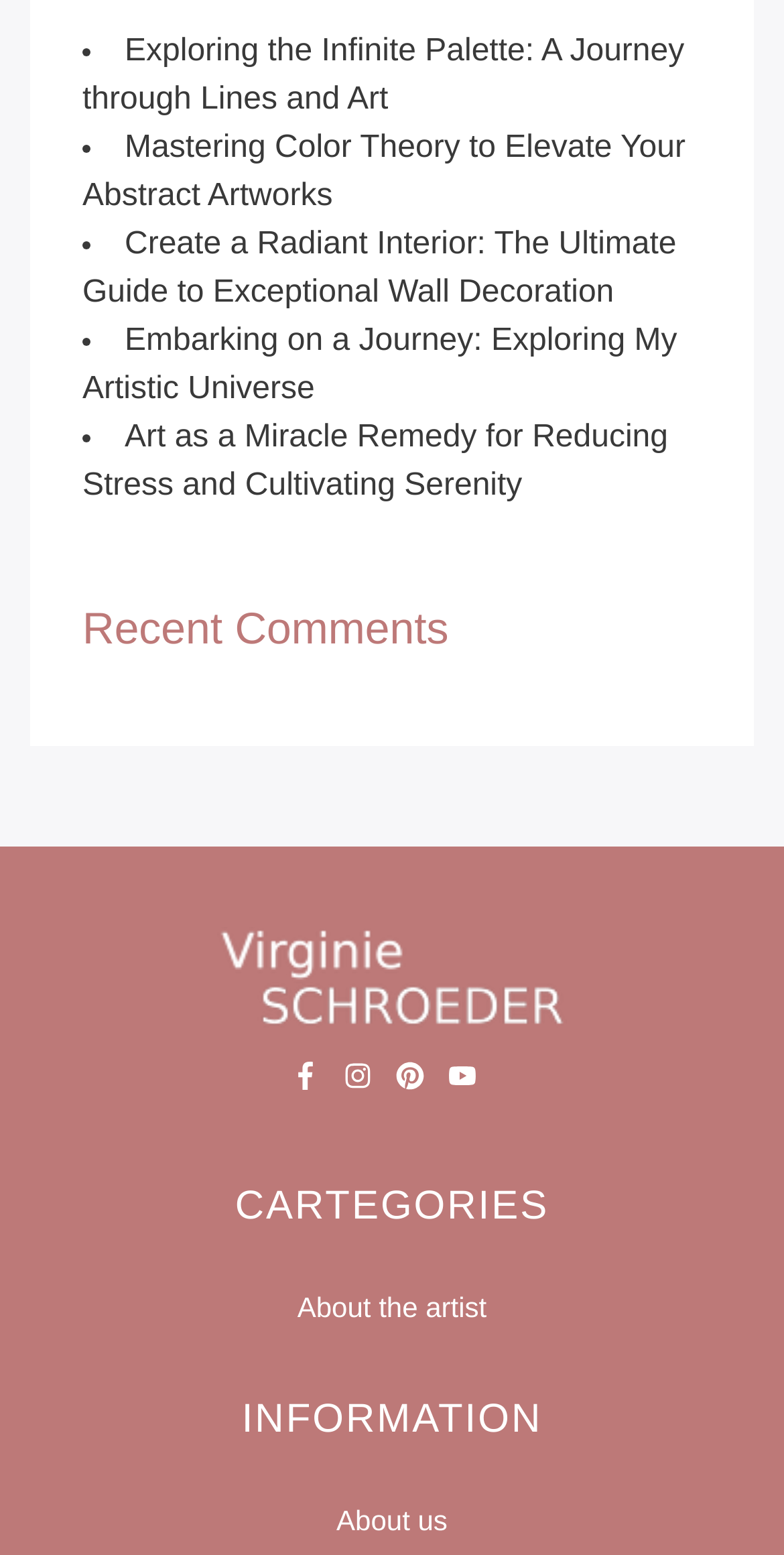What is the title of the image? From the image, respond with a single word or brief phrase.

Blog Virignie Schroeder Painter